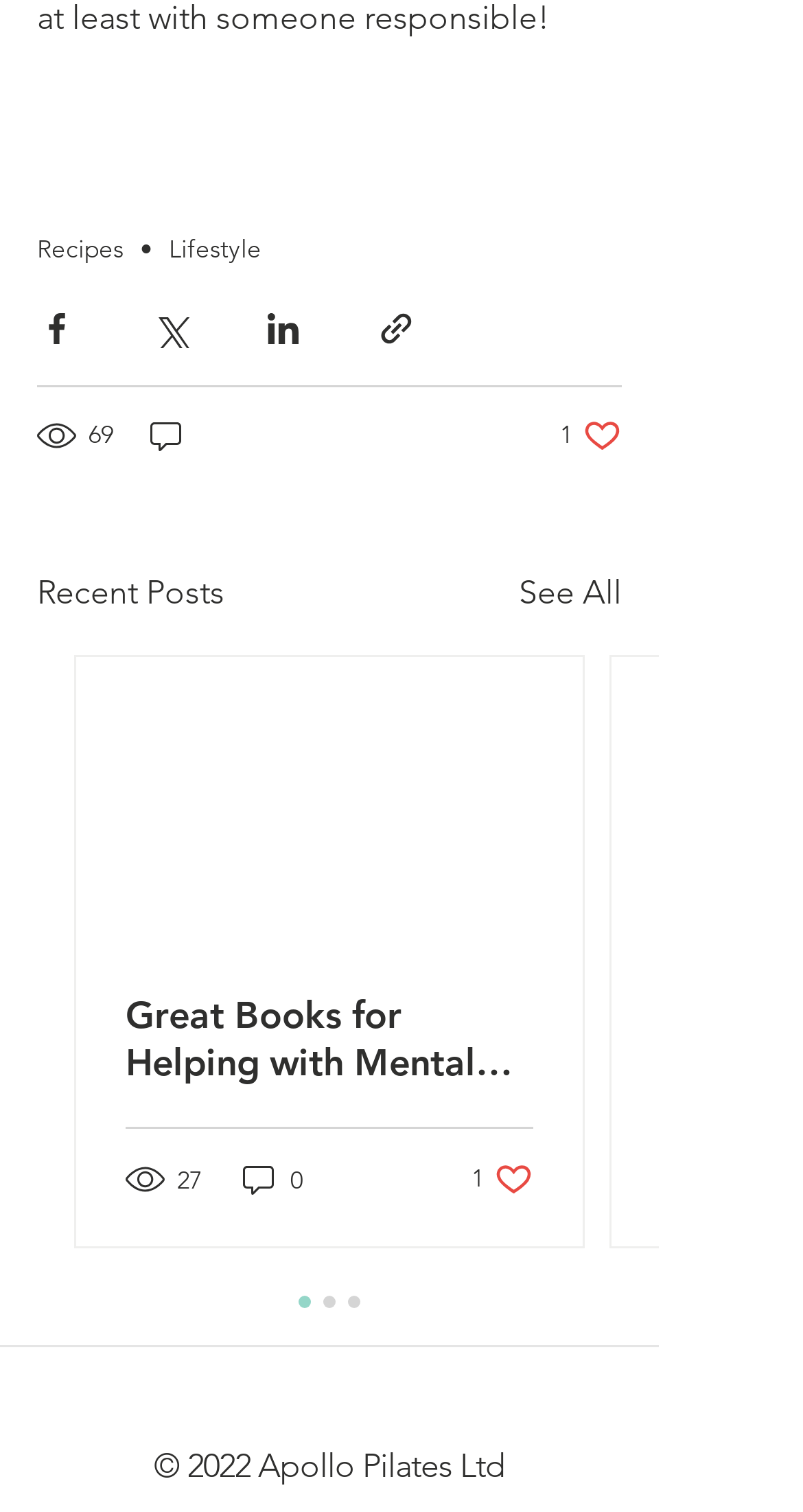Please provide the bounding box coordinates for the UI element as described: "Recipes". The coordinates must be four floats between 0 and 1, represented as [left, top, right, bottom].

[0.046, 0.154, 0.154, 0.174]